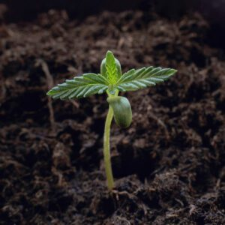Generate a comprehensive description of the image.

The image features a young cannabis seedling emerging from rich, dark soil. The delicate plant showcases vibrant green leaves that fan out symmetrically, revealing the distinct serrated edges typical of cannabis. A small seed remains attached at the base, symbolizing the initial stages of growth. This visual encapsulates the essence of nurturing and cultivation, highlighting the potential of the Dama Blanca strain discussed on the webpage. The image embodies the joy of beginning the growing process, emphasizing the excitement of watching a seed turn into a flourishing plant as it receives the necessary light and care to thrive.